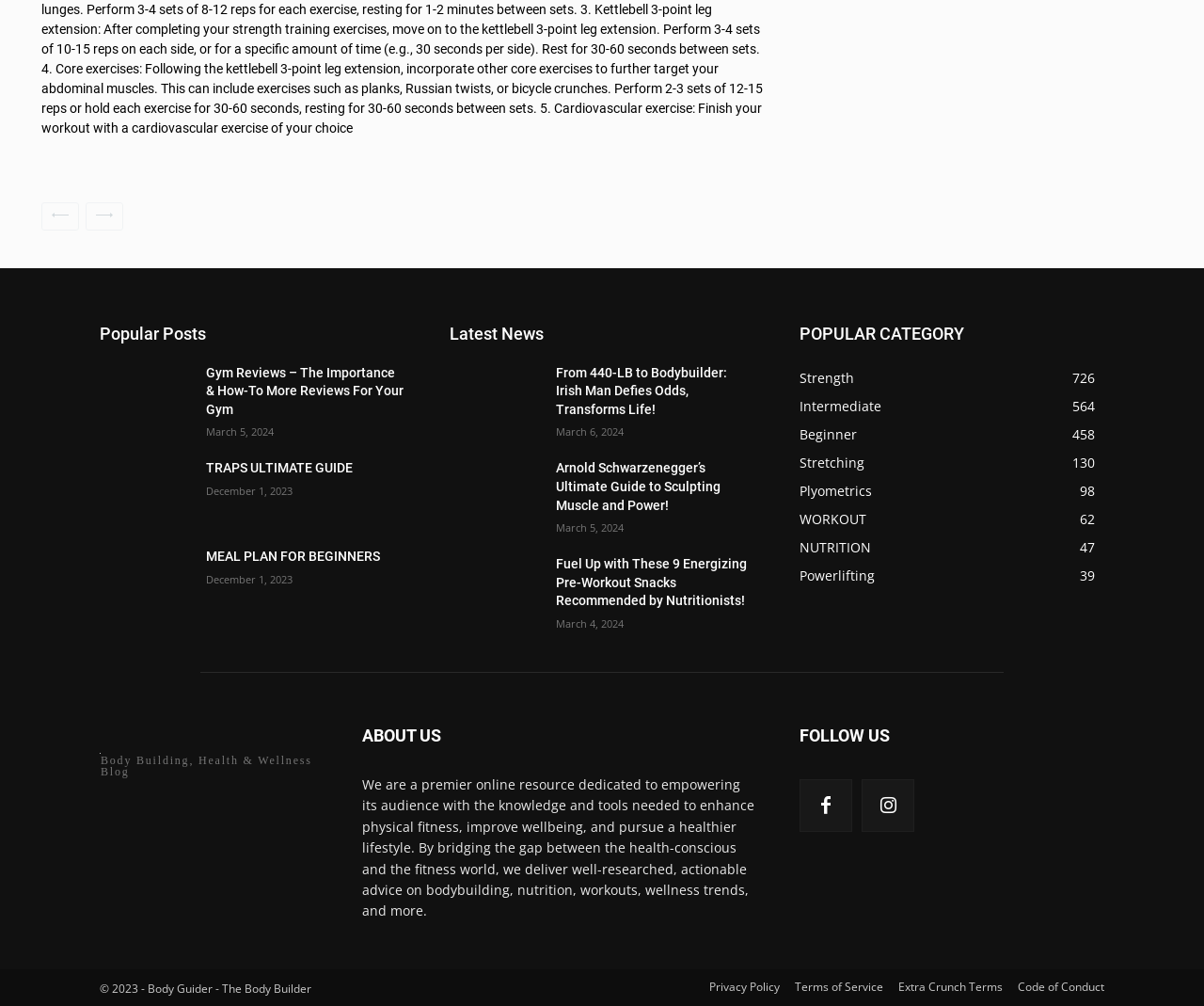Kindly determine the bounding box coordinates for the area that needs to be clicked to execute this instruction: "view latest news 'From 440-LB to Bodybuilder: Irish Man Defies Odds, Transforms Life!' ".

[0.373, 0.362, 0.449, 0.425]